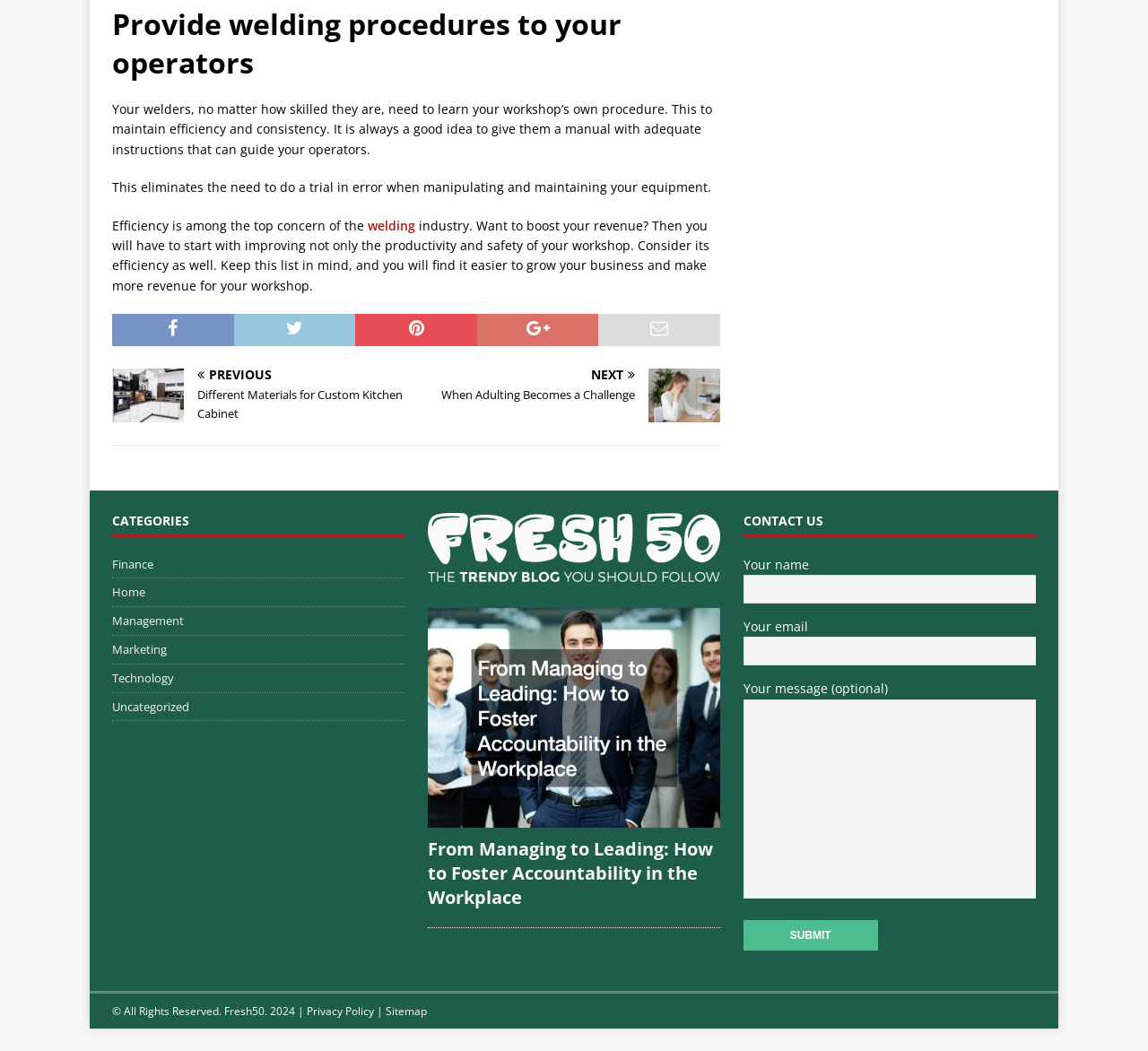Provide a single word or phrase answer to the question: 
What is the name of the logo in the bottom left corner?

Fresh50